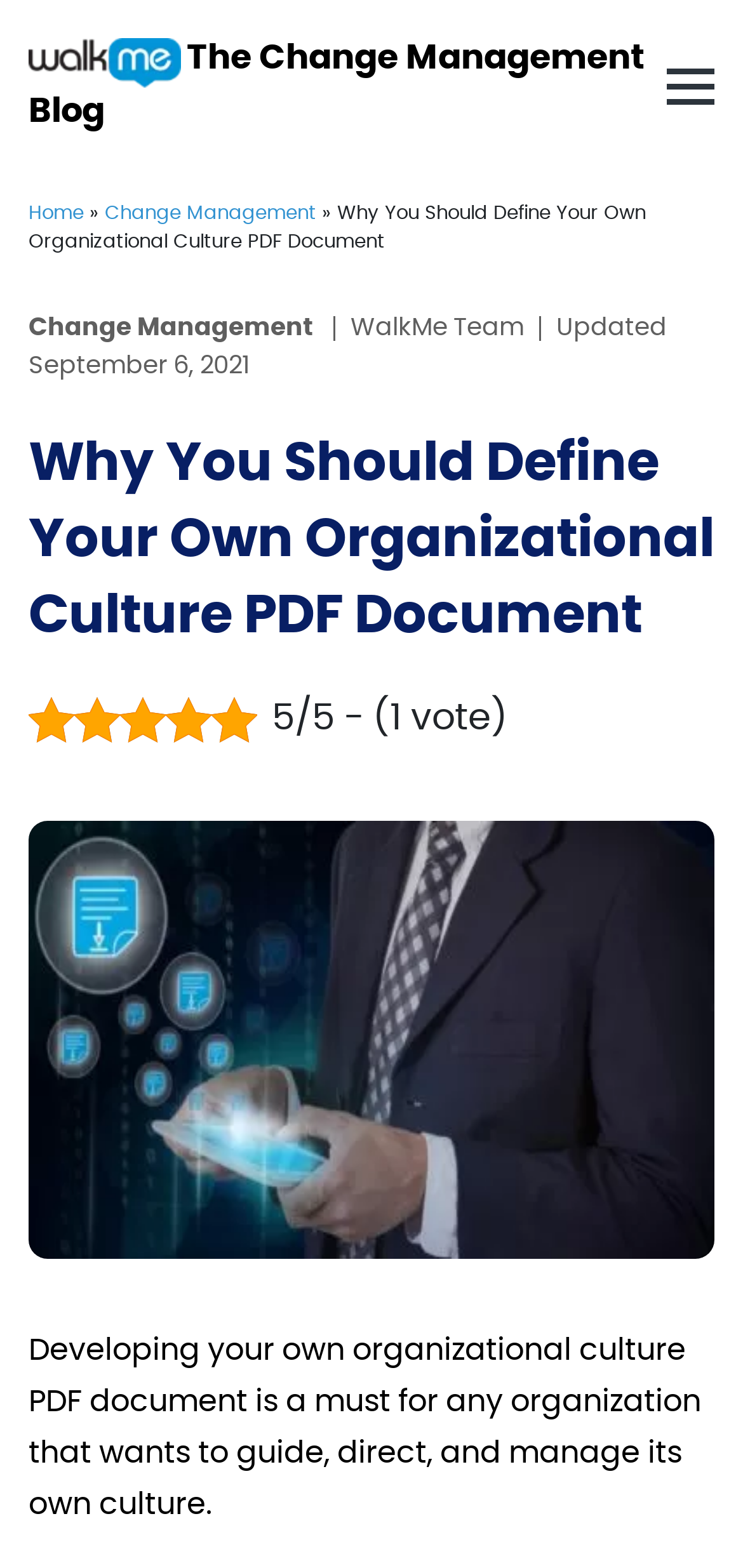What is the rating of the article?
Give a one-word or short-phrase answer derived from the screenshot.

5/5